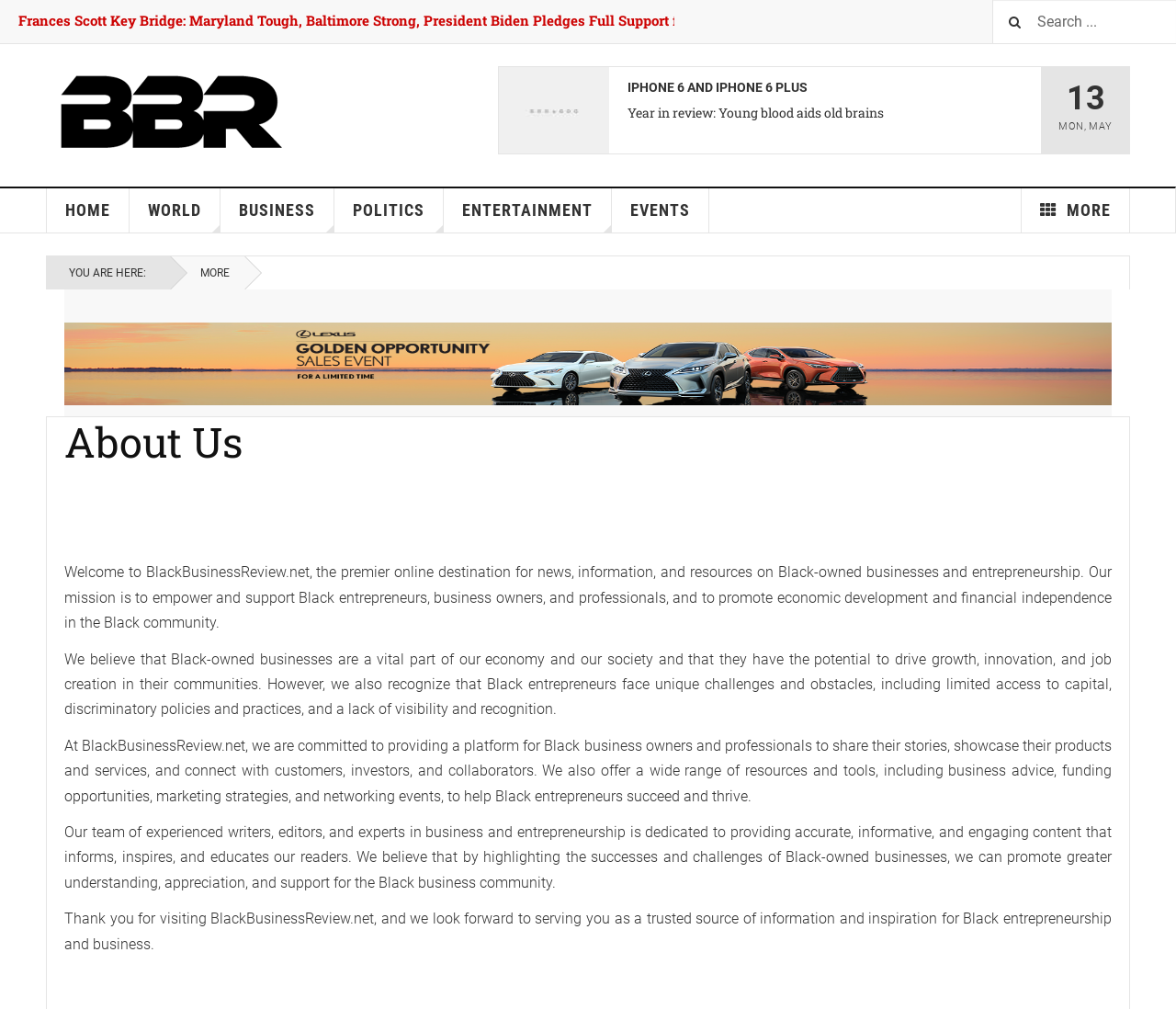Indicate the bounding box coordinates of the clickable region to achieve the following instruction: "Read about Frances Scott Key Bridge."

[0.242, 0.011, 0.87, 0.029]